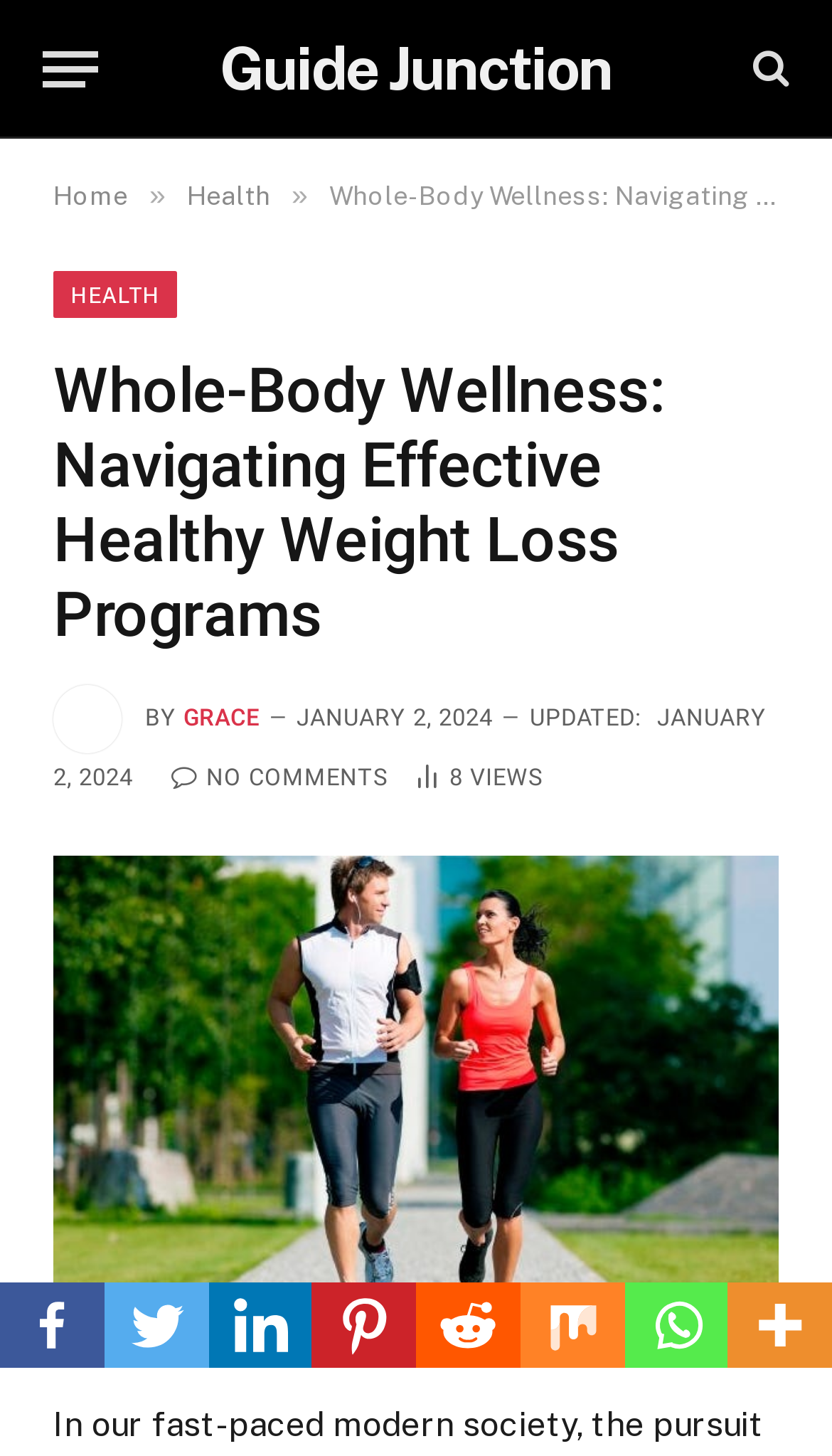Using the details from the image, please elaborate on the following question: What is the author of the article?

The author of the article can be found by looking at the byline, which is located below the title of the article. The byline says 'BY GRACE', indicating that GRACE is the author of the article.